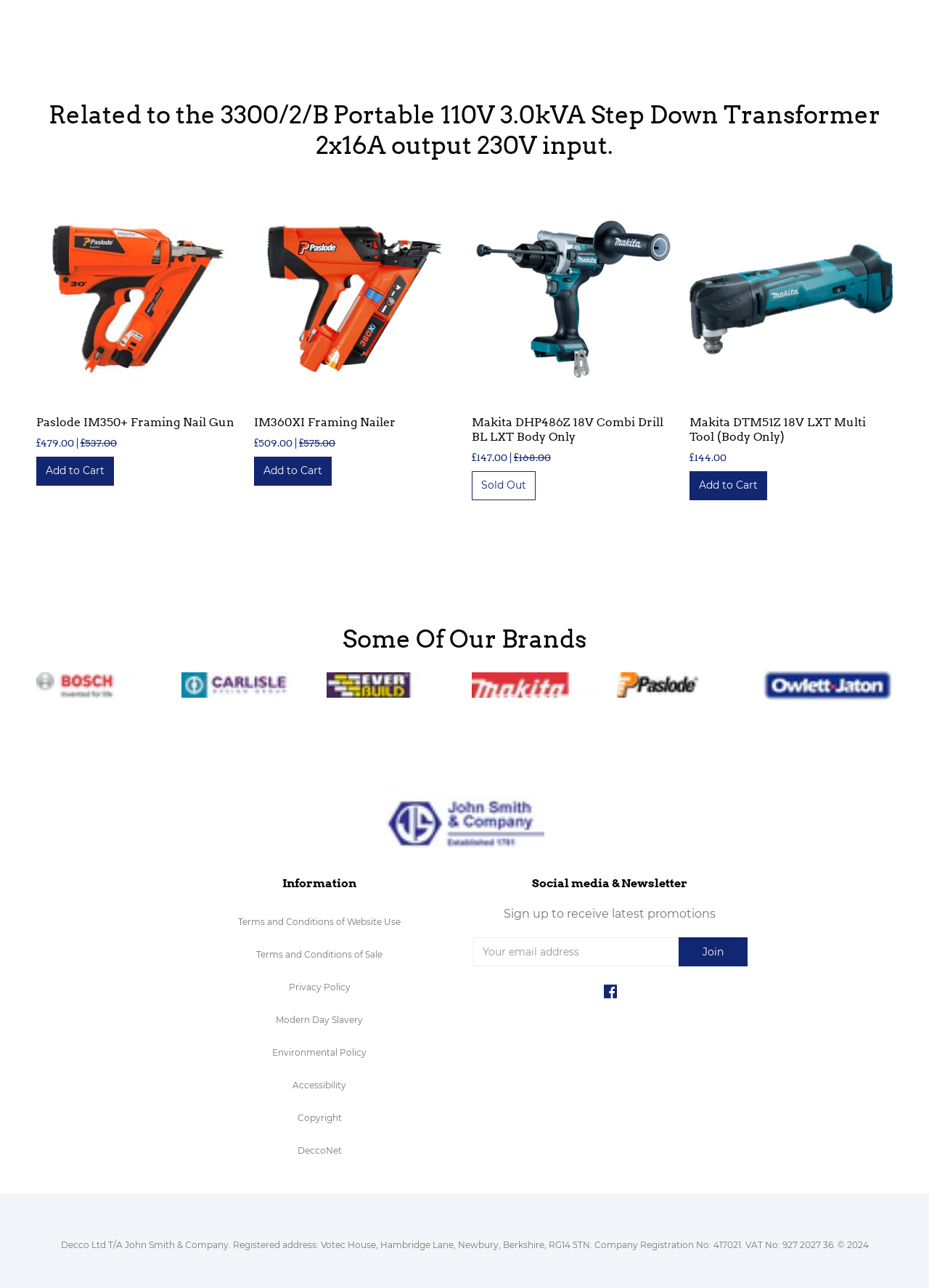Give a one-word or short phrase answer to the question: 
What are some of the brands listed on the webpage?

Bosch, Carlisle, Ever build, Makita, Paslode